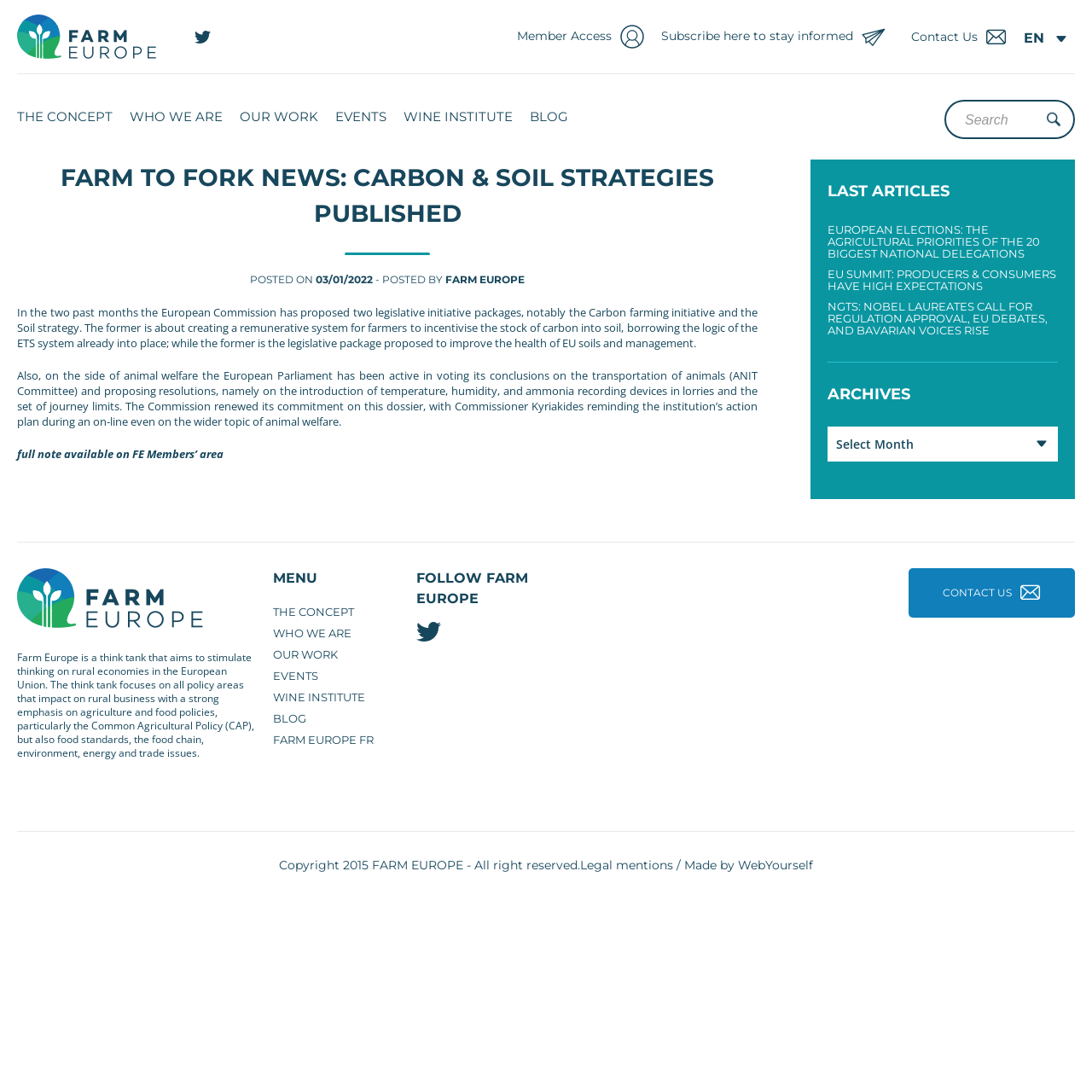What is the principal heading displayed on the webpage?

FARM TO FORK NEWS: CARBON & SOIL STRATEGIES PUBLISHED
